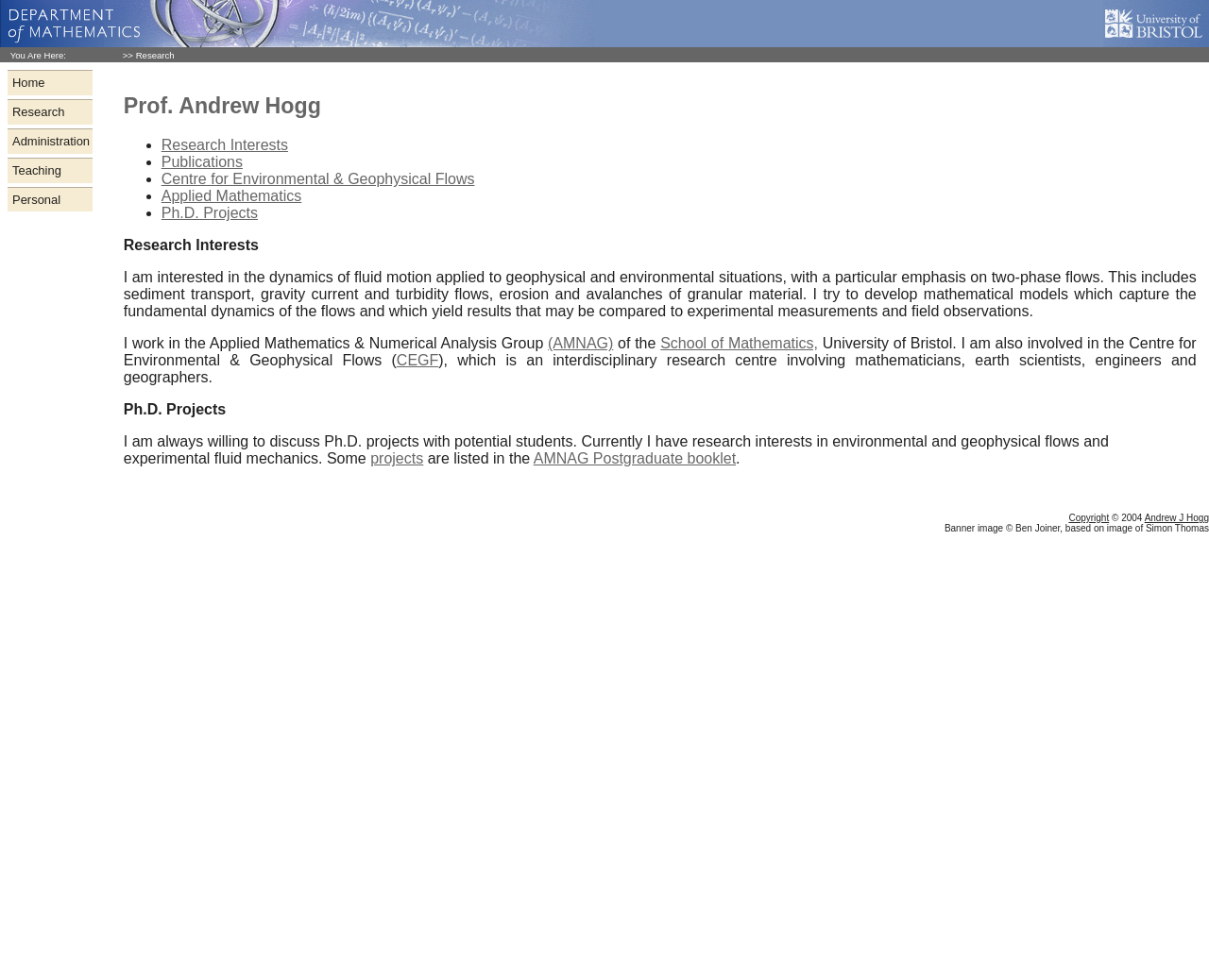Offer a detailed explanation of the webpage layout and contents.

The webpage is the personal homepage of Professor Andrew Hogg, a mathematician at the University of Bristol. At the top of the page, there is a banner image with a link to the University of Bristol. Below the banner, there is a navigation menu with five links: Home, Research, Administration, Teaching, and Personal.

The main content of the page is divided into two sections. The left section contains a brief introduction to Professor Hogg's research interests, including fluid motion, geophysical and environmental situations, and mathematical modeling. There are also links to his research interests, publications, and Ph.D. projects.

The right section provides more detailed information about Professor Hogg's research, including his work in the Applied Mathematics & Numerical Analysis Group (AMNAG) and the Centre for Environmental & Geophysical Flows (CEGF). He also mentions his willingness to discuss Ph.D. projects with potential students and lists some of his current research interests.

At the bottom of the page, there is a copyright notice with links to Professor Hogg's name and a statement about the banner image.